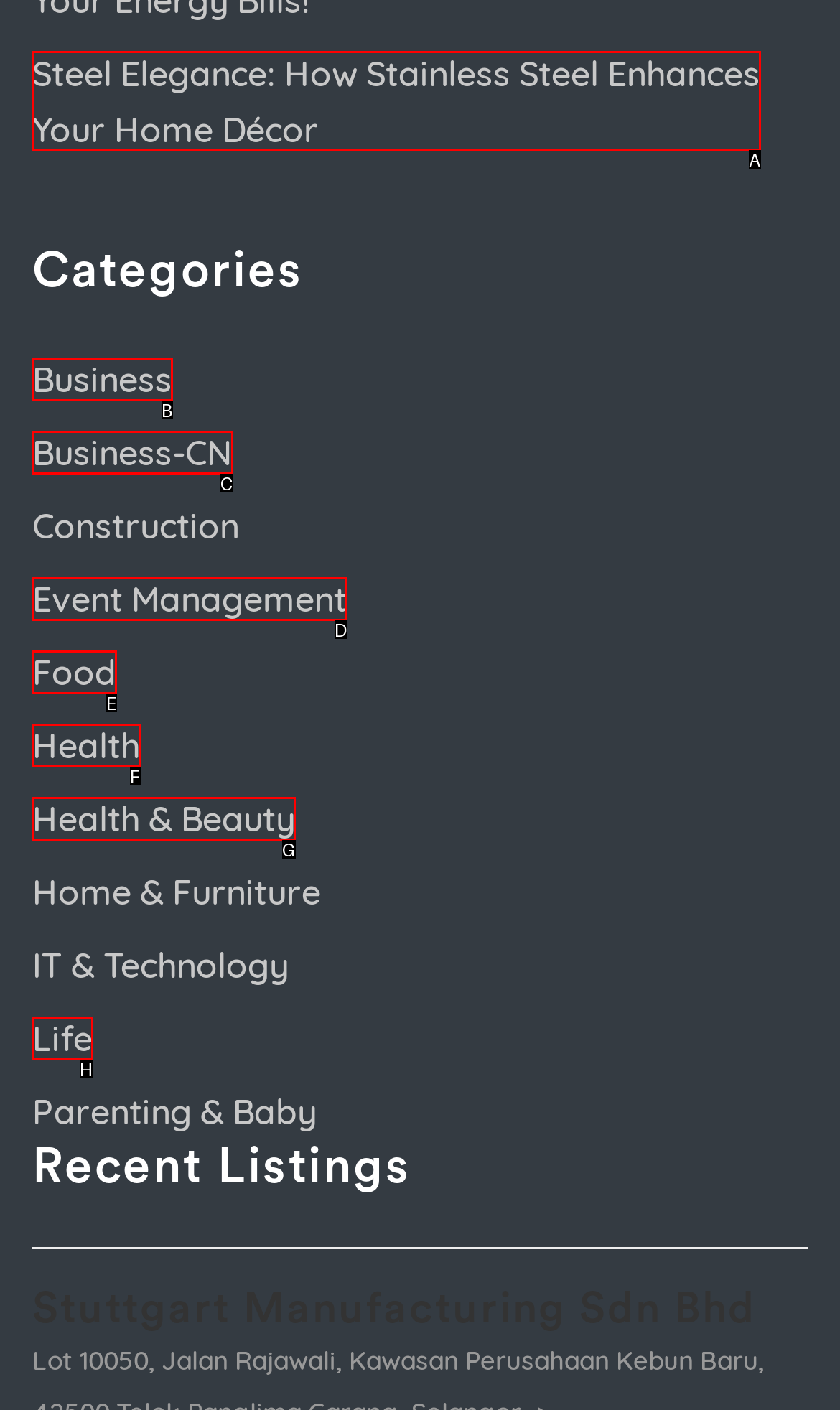Choose the letter that best represents the description: Event Management. Answer with the letter of the selected choice directly.

D